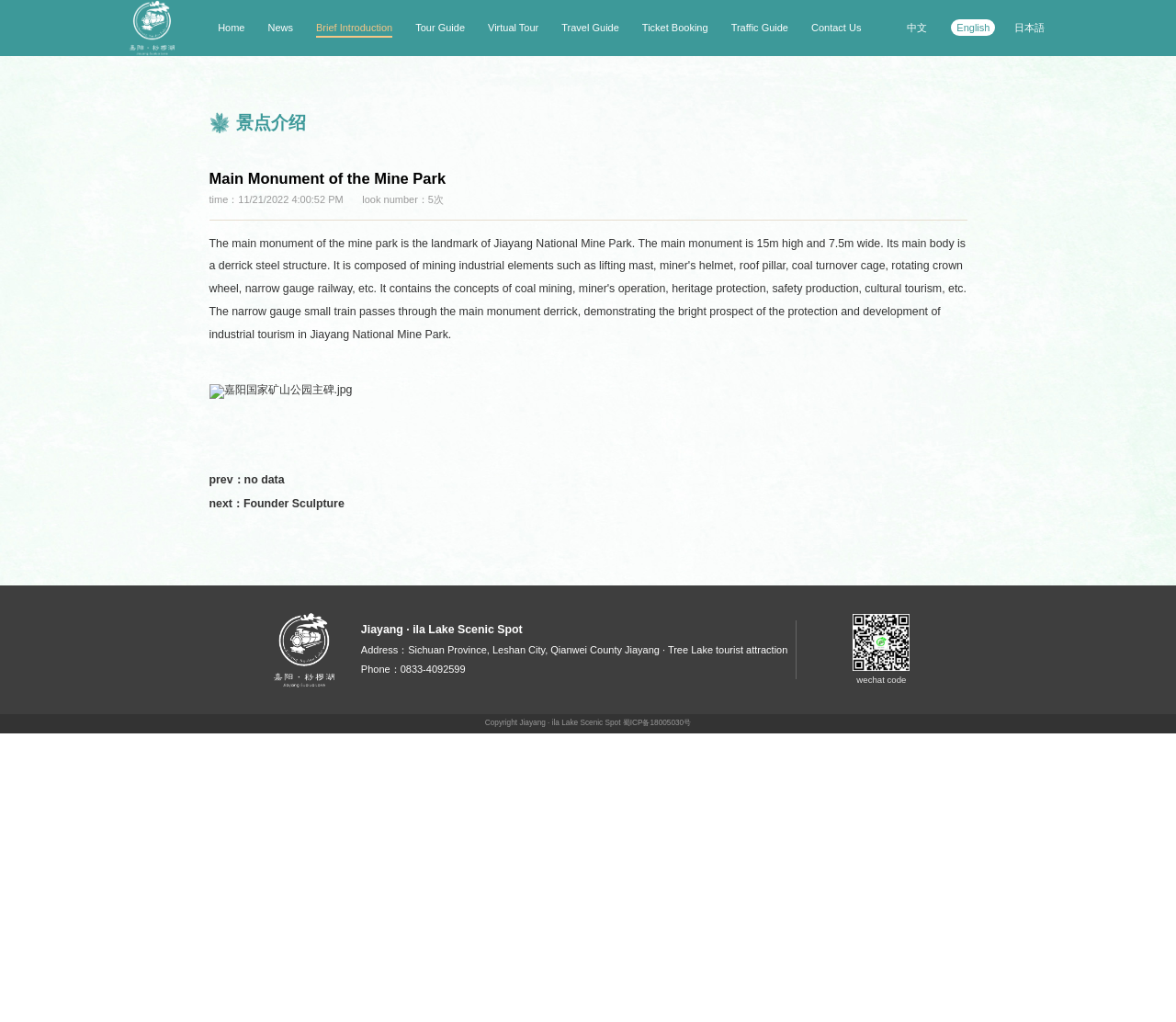Respond to the question with just a single word or phrase: 
How many times has the webpage been viewed?

5